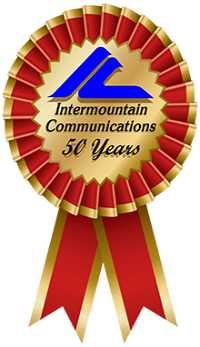Respond with a single word or phrase to the following question: What is the milestone indicated by the bold text?

50 Years